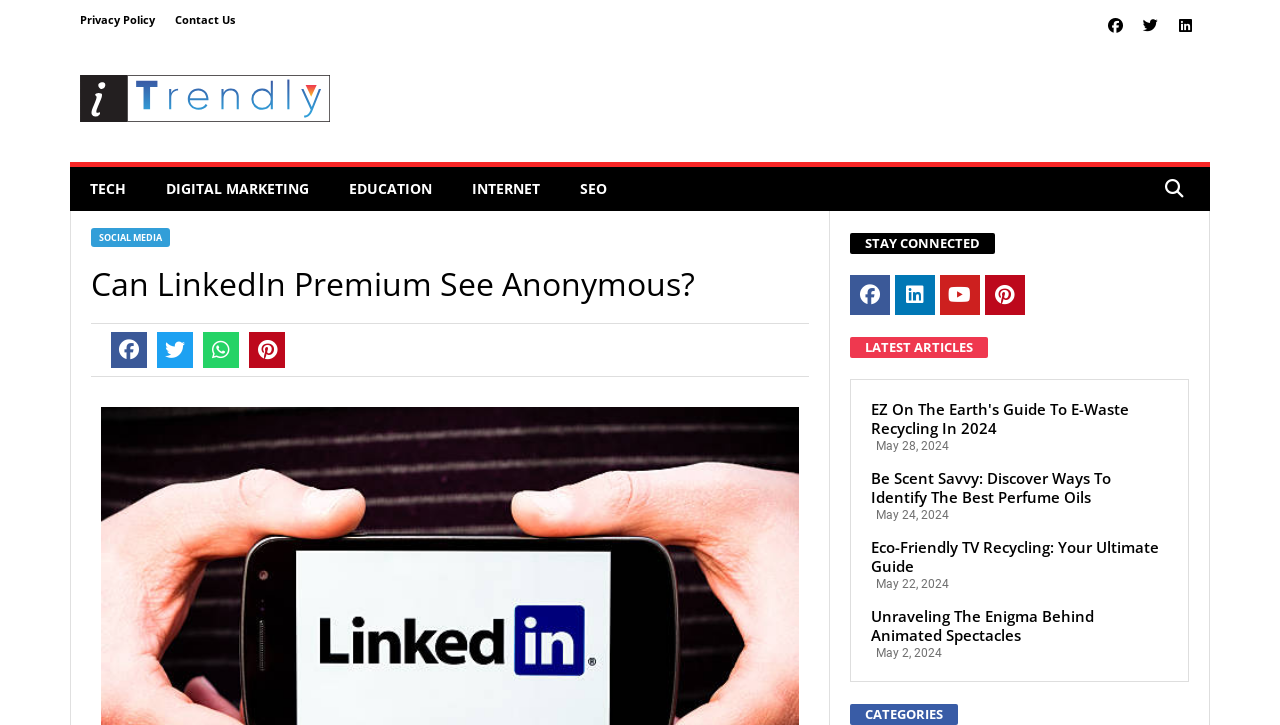What is the category of the article 'EZ On The Earth's Guide To E-Waste Recycling In 2024'?
Utilize the information in the image to give a detailed answer to the question.

I found the article 'EZ On The Earth's Guide To E-Waste Recycling In 2024' and noticed that it is categorized under 'INTERNET' since it is listed under the 'INTERNET' link, which is one of the categories on the webpage.